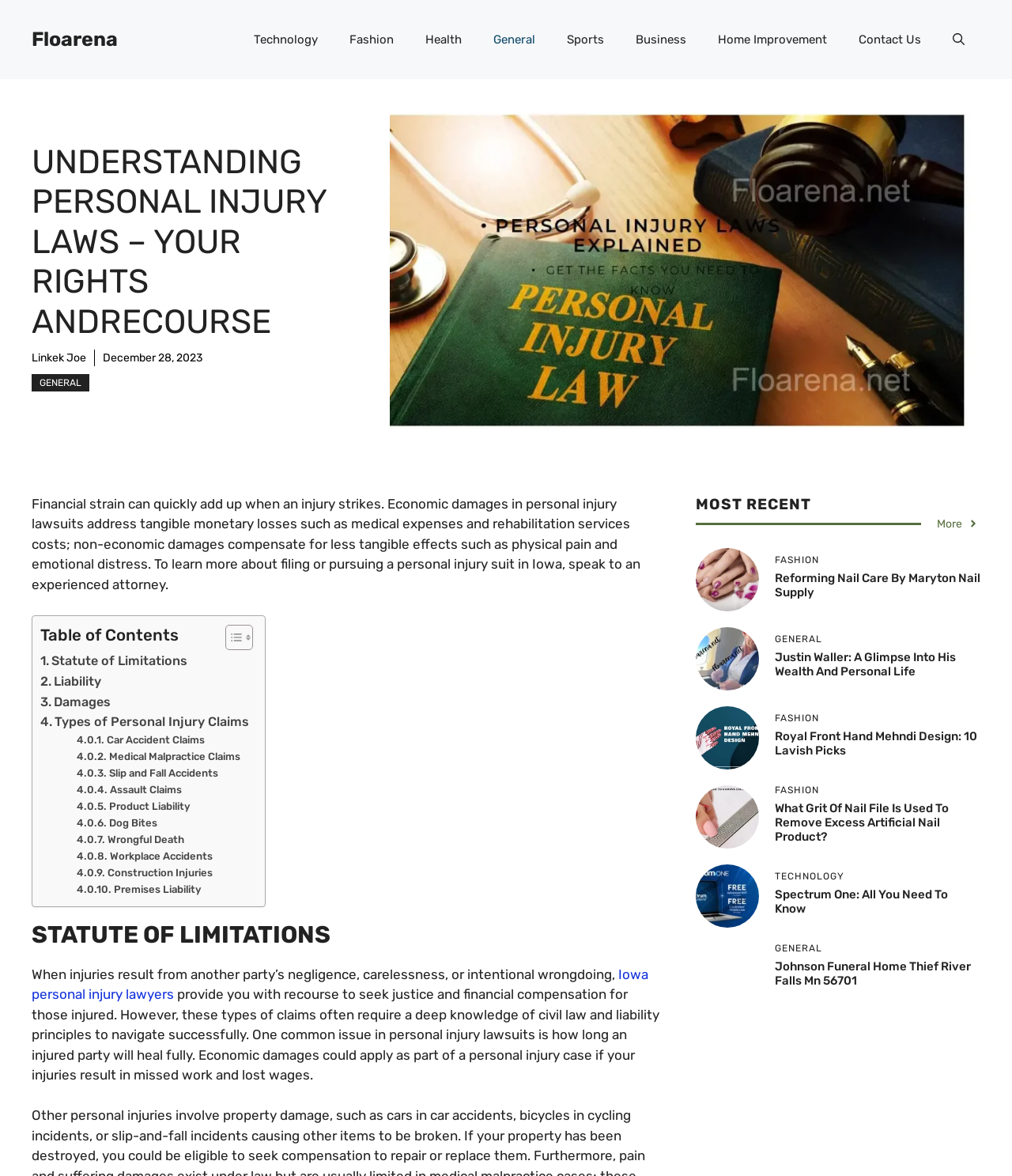Give a concise answer of one word or phrase to the question: 
What is the main topic of this webpage?

Personal Injury Laws